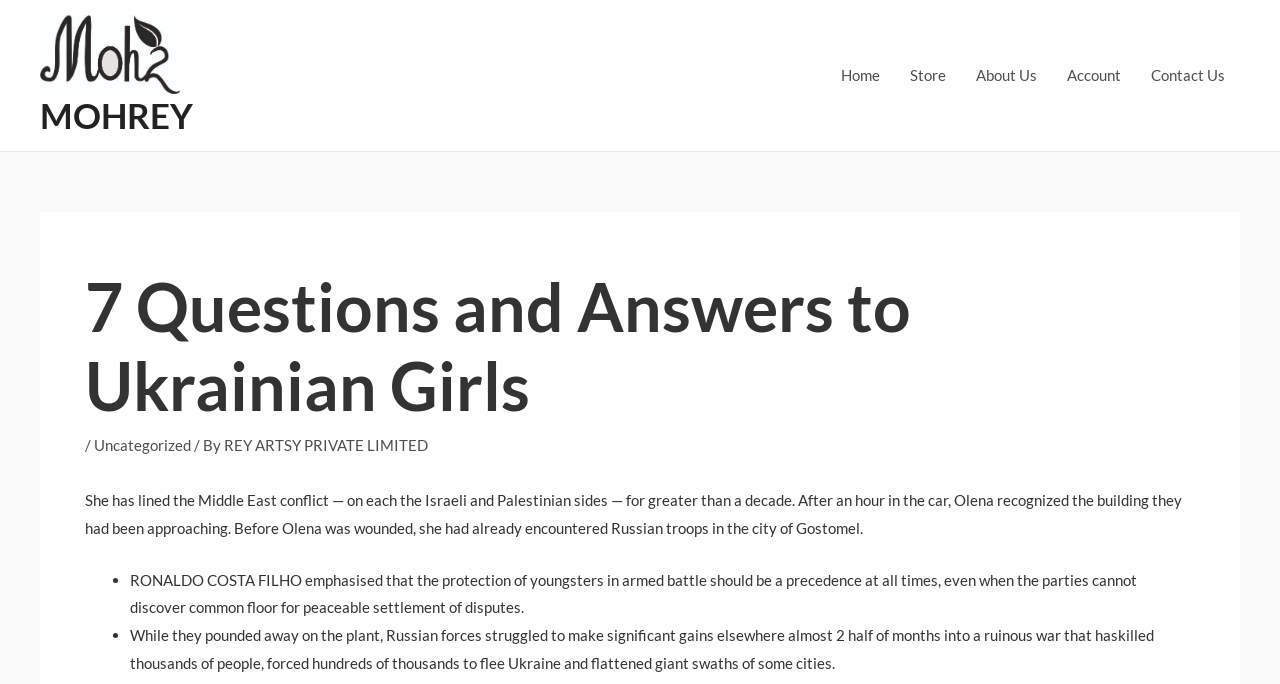Kindly determine the bounding box coordinates for the area that needs to be clicked to execute this instruction: "Check the 'MOST RECENT' section".

None